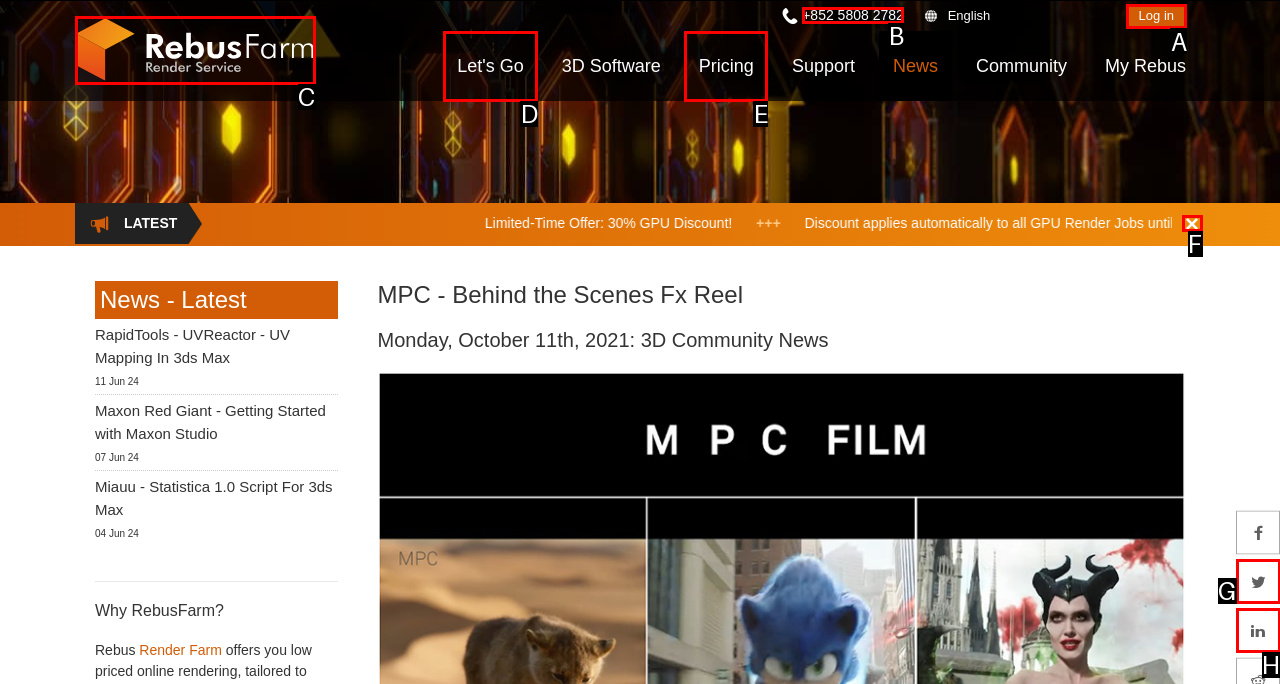Point out which HTML element you should click to fulfill the task: Click the 'Log in' button.
Provide the option's letter from the given choices.

A